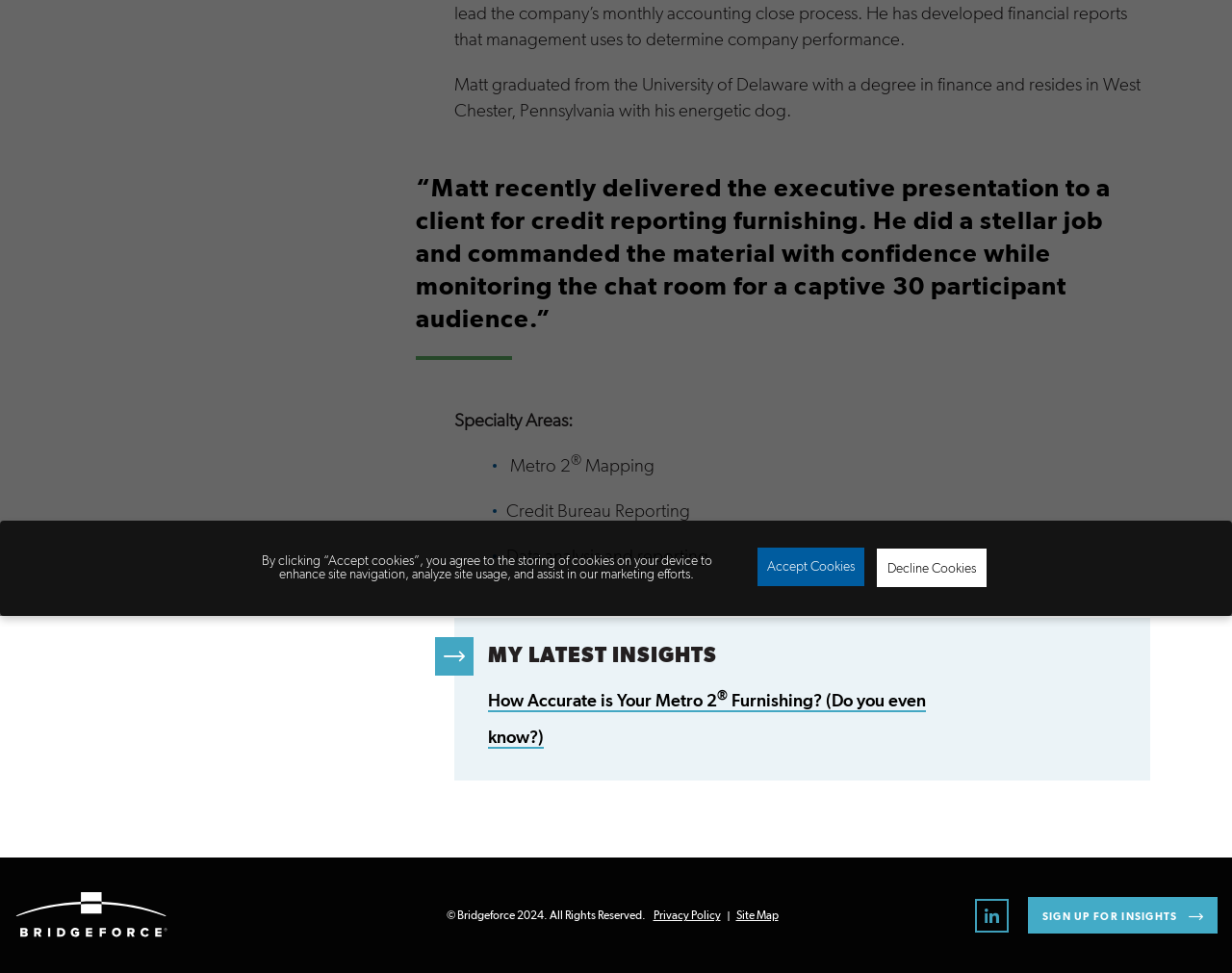Identify and provide the bounding box coordinates of the UI element described: "Accept Cookies". The coordinates should be formatted as [left, top, right, bottom], with each number being a float between 0 and 1.

[0.615, 0.563, 0.702, 0.602]